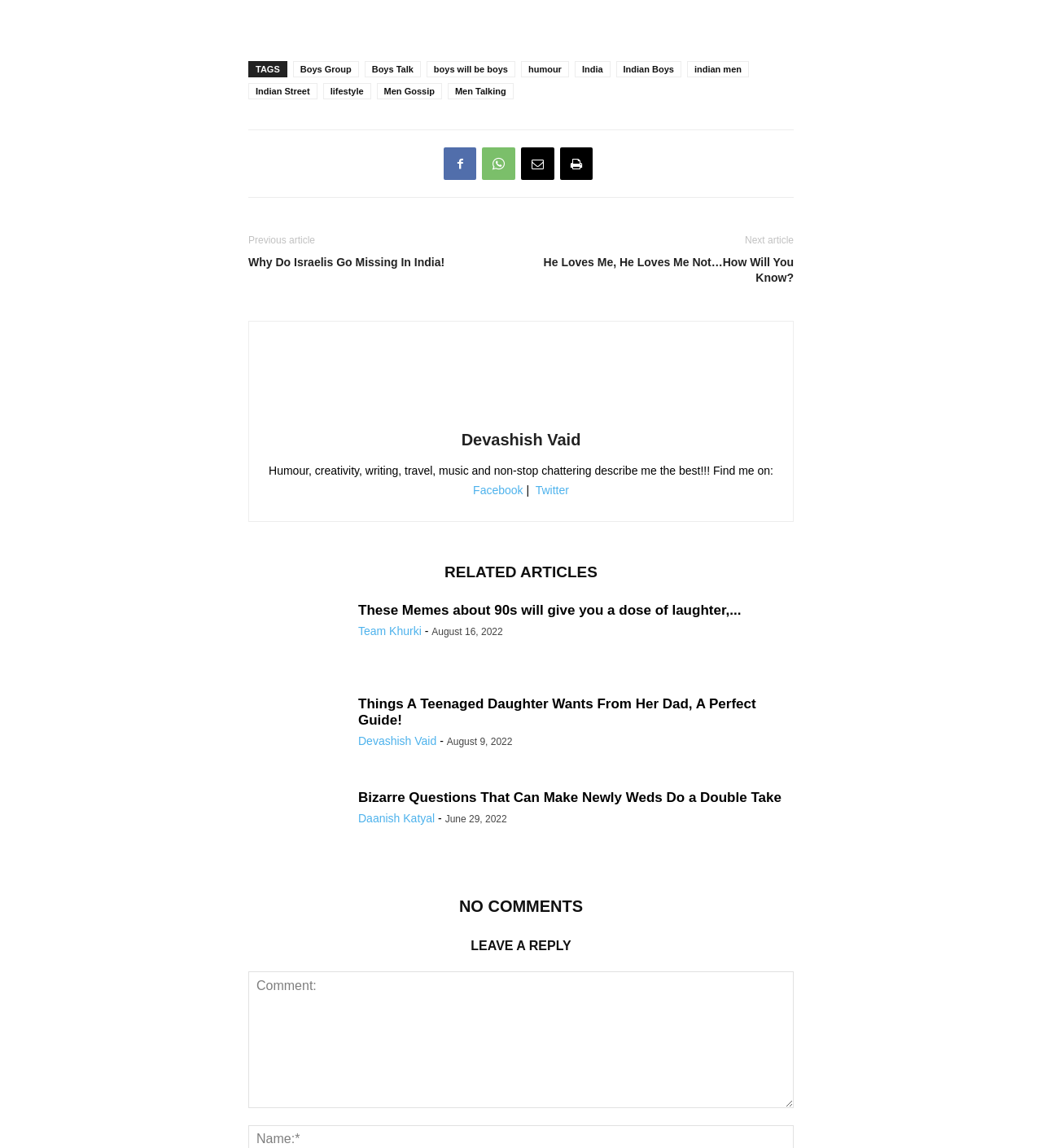Locate the bounding box coordinates of the clickable region necessary to complete the following instruction: "Read the article 'Navigating Challenges Together: Practical Help for Married Couples'". Provide the coordinates in the format of four float numbers between 0 and 1, i.e., [left, top, right, bottom].

None